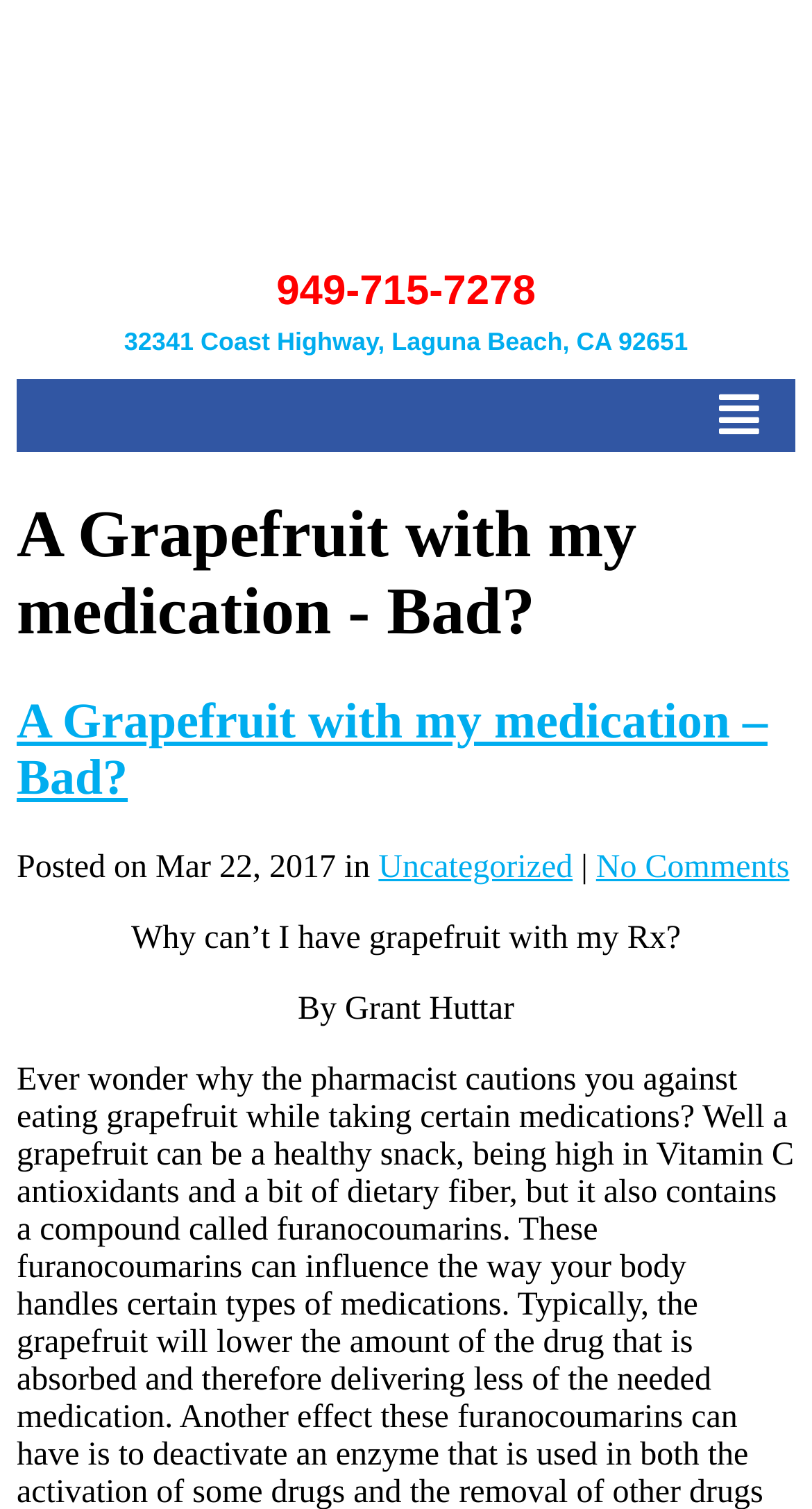Show the bounding box coordinates of the element that should be clicked to complete the task: "report a technical or content problem".

None